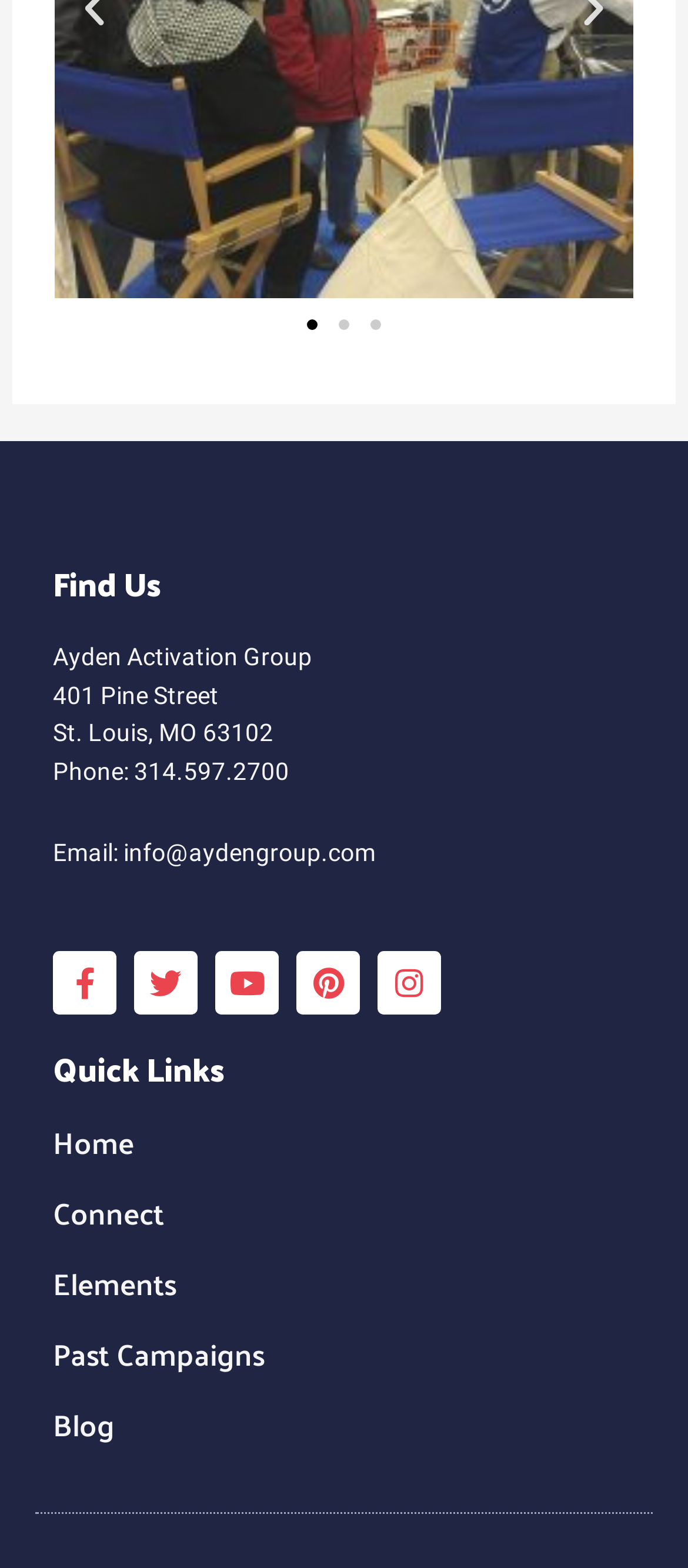Highlight the bounding box coordinates of the element you need to click to perform the following instruction: "Go to Blog page."

[0.077, 0.897, 0.474, 0.919]